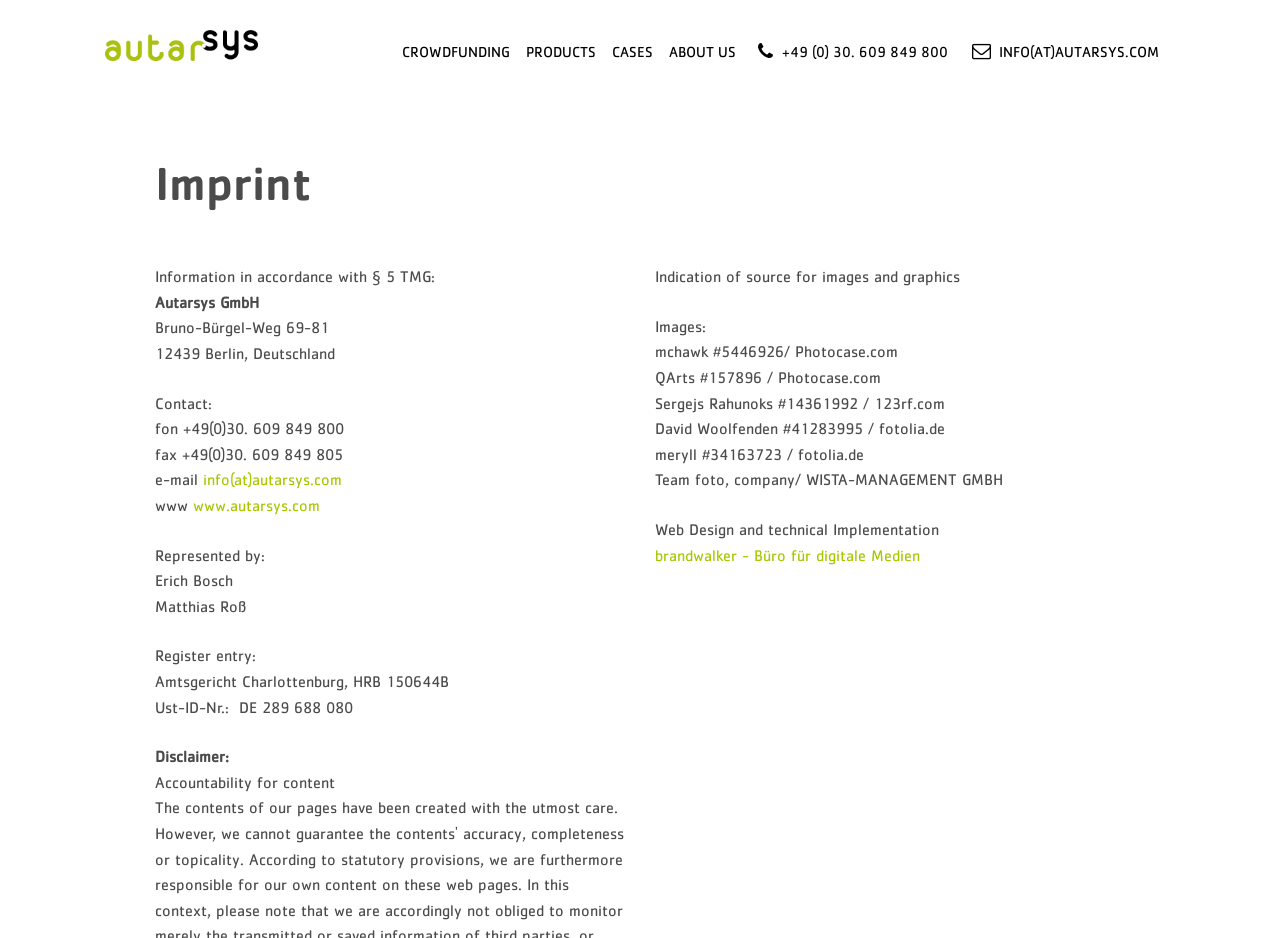Provide a short, one-word or phrase answer to the question below:
What is the company name?

Autarsys GmbH